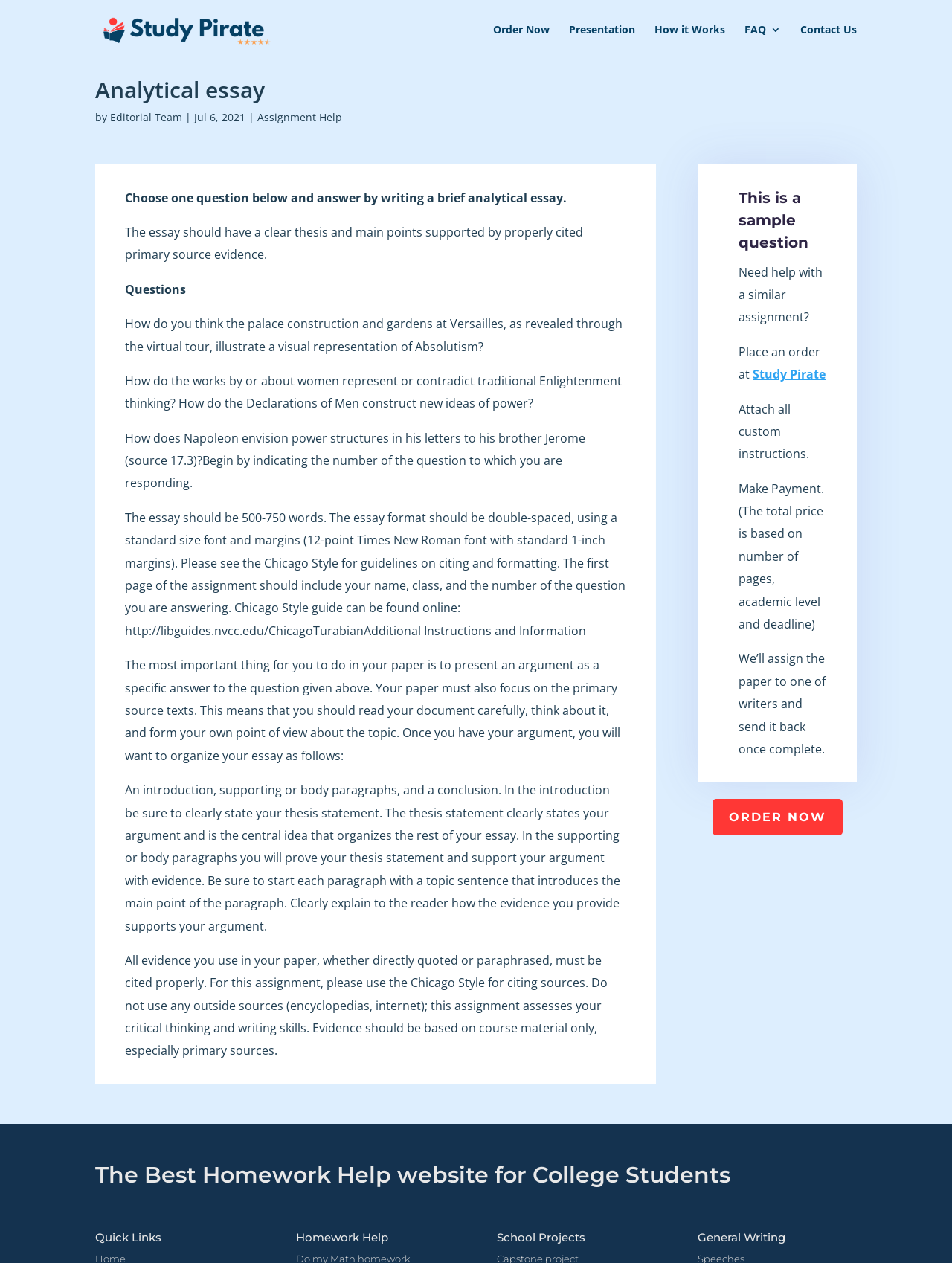Extract the bounding box coordinates for the UI element described as: "This is a sample question".

[0.776, 0.149, 0.849, 0.199]